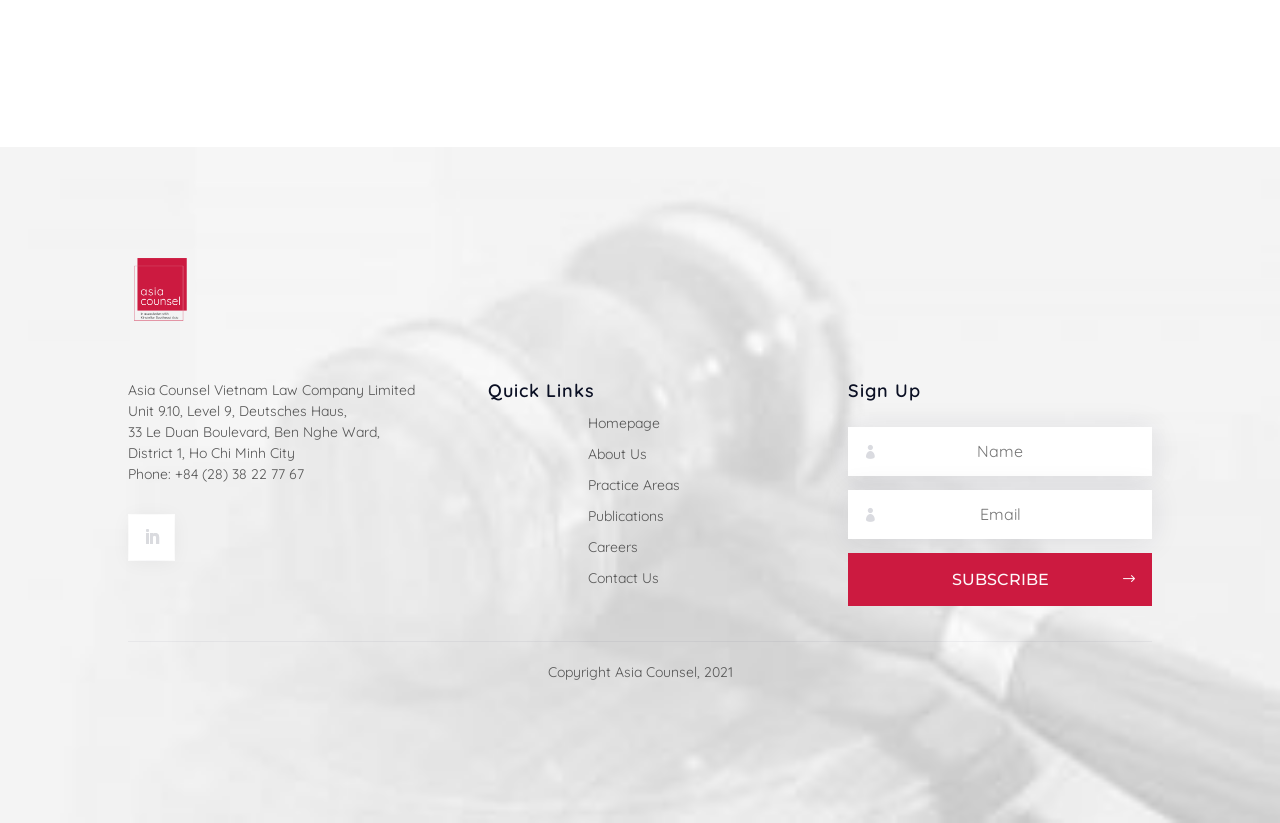Based on the image, provide a detailed and complete answer to the question: 
What is the function of the 'SUBSCRIBE' button?

The 'SUBSCRIBE' button is a link element located at [0.663, 0.672, 0.9, 0.736] and is part of the 'Sign Up' section. The function of this button is to allow users to subscribe to a newsletter or service provided by the company.